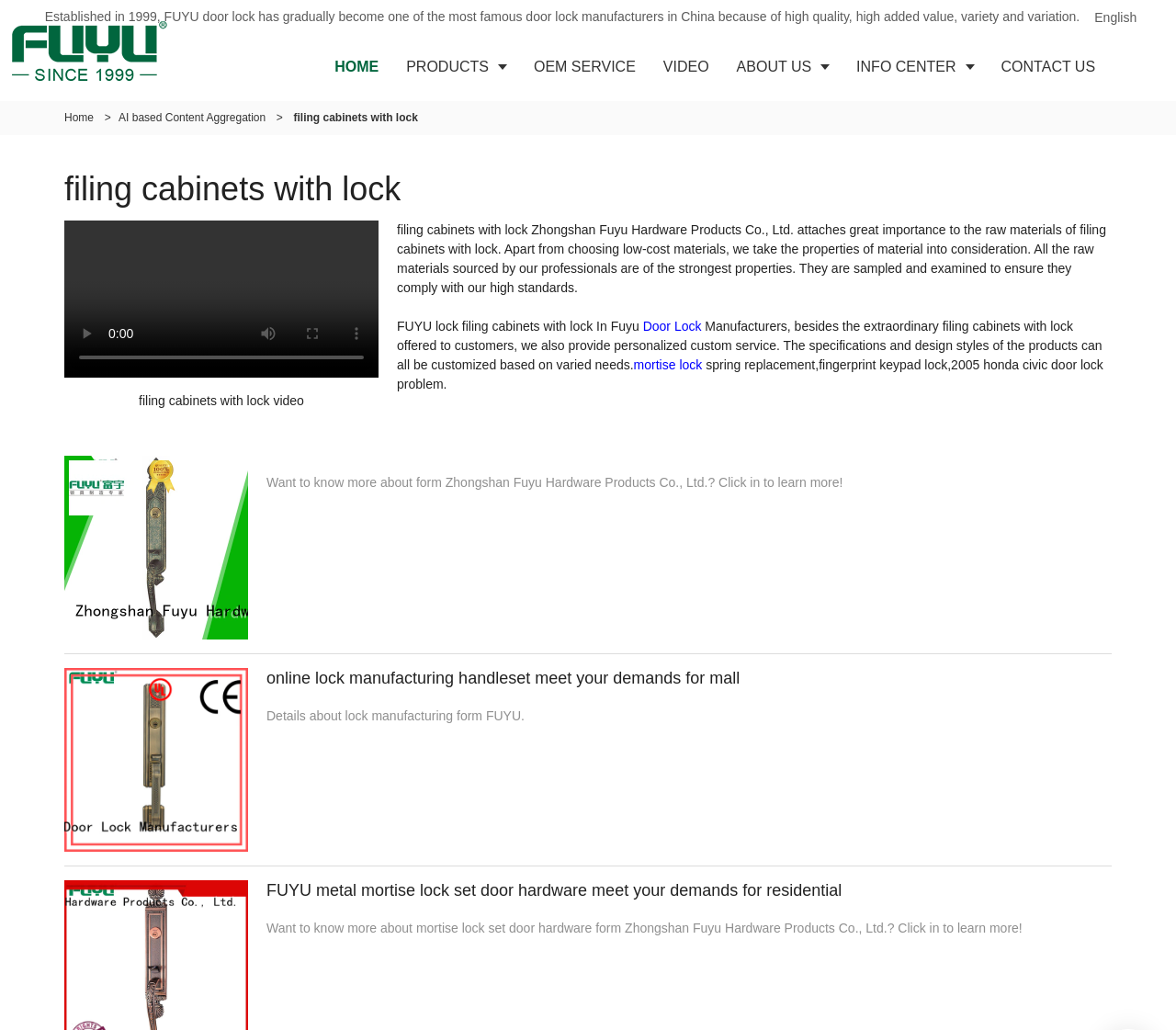Extract the bounding box coordinates of the UI element described: "AI based Content Aggregation". Provide the coordinates in the format [left, top, right, bottom] with values ranging from 0 to 1.

[0.101, 0.108, 0.226, 0.12]